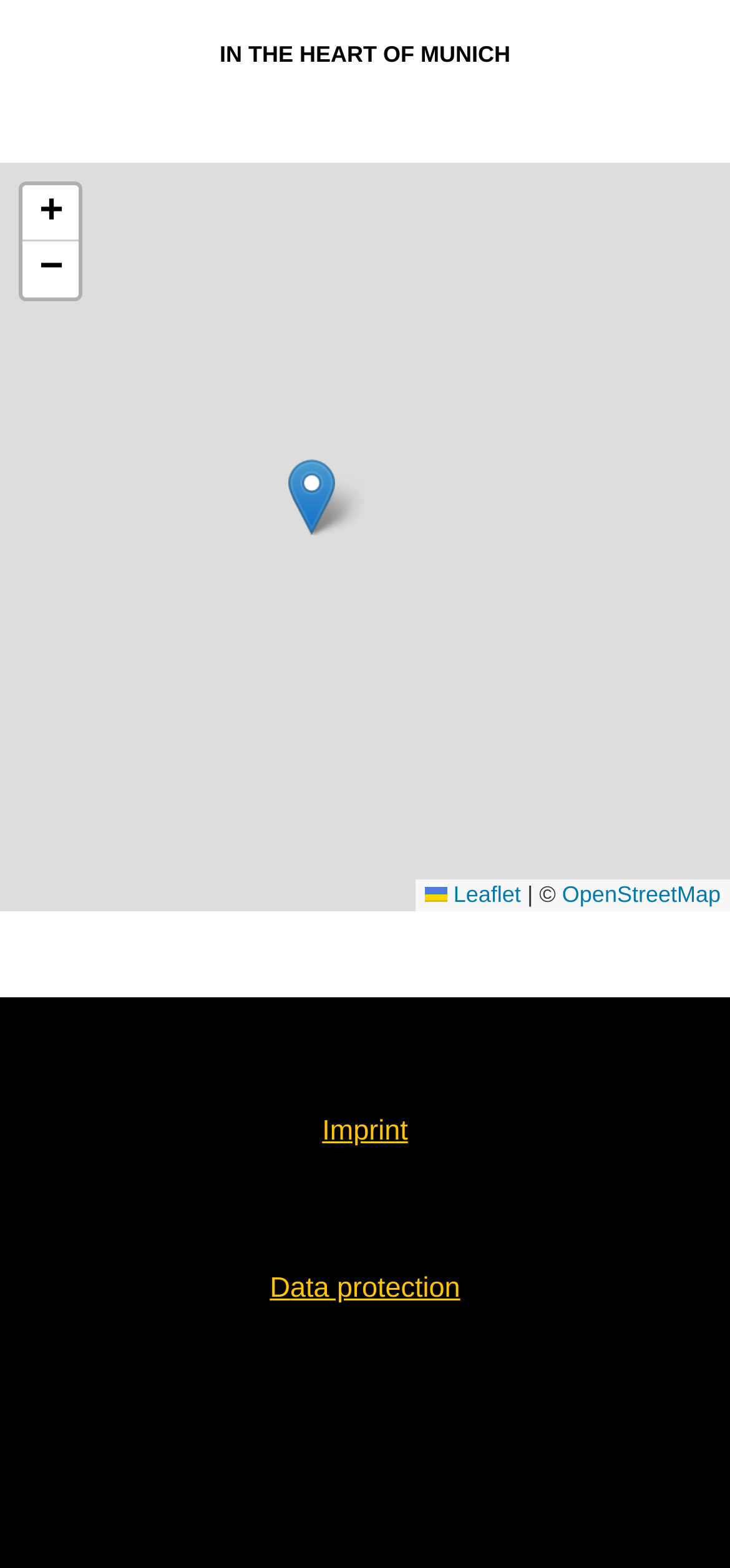Using the element description Schedule, predict the bounding box coordinates for the UI element. Provide the coordinates in (top-left x, top-left y, bottom-right x, bottom-right y) format with values ranging from 0 to 1.

None